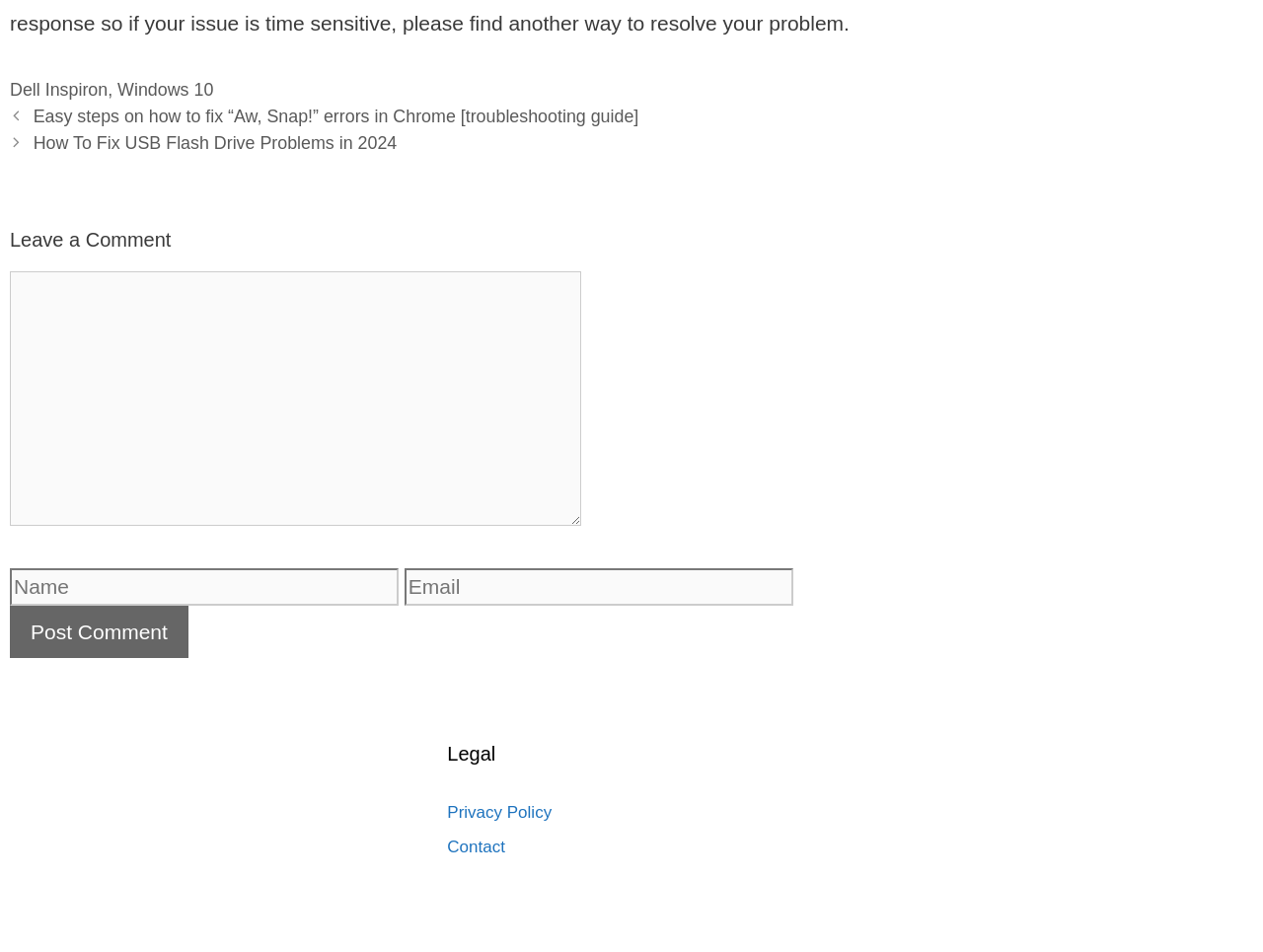What is the copyright year?
Provide an in-depth and detailed explanation in response to the question.

The copyright year is 2024, as indicated by the text '© 2024 Easy PC Mod' at the bottom of the page.